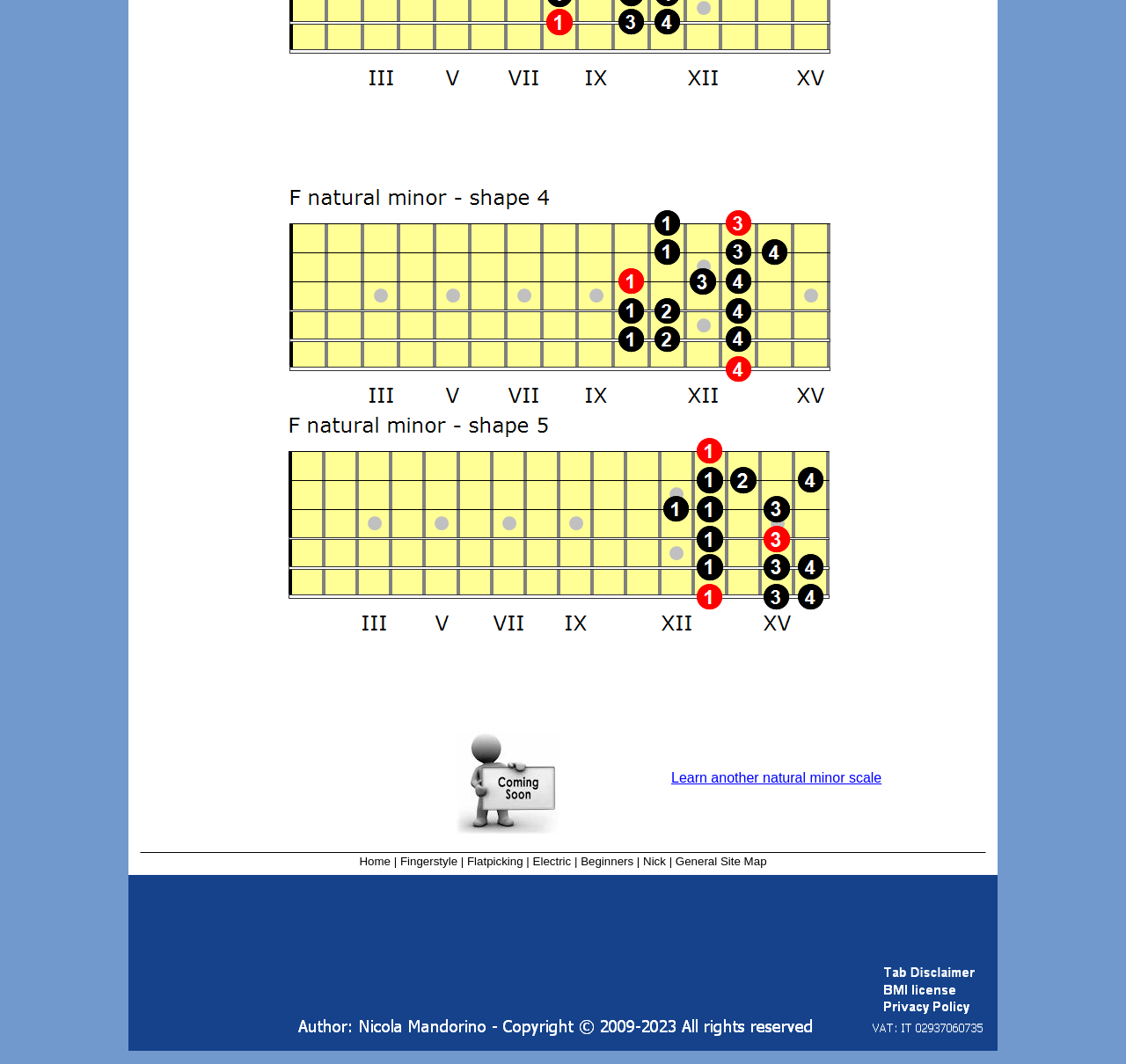Identify the bounding box coordinates of the region I need to click to complete this instruction: "Learn another natural minor scale".

[0.596, 0.724, 0.783, 0.738]